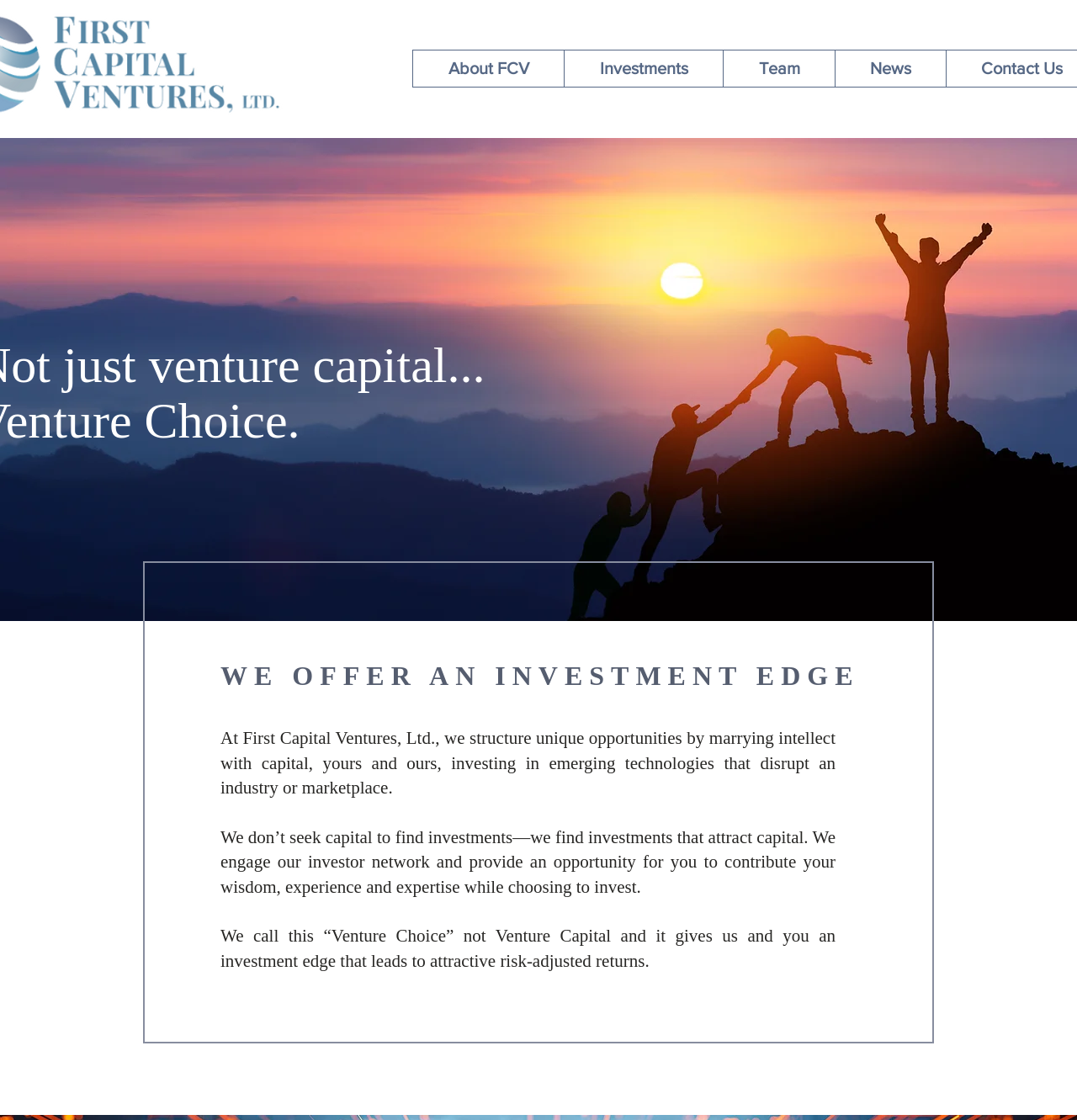Respond with a single word or phrase to the following question:
What is the company name?

First Capital Ventures, Inc.